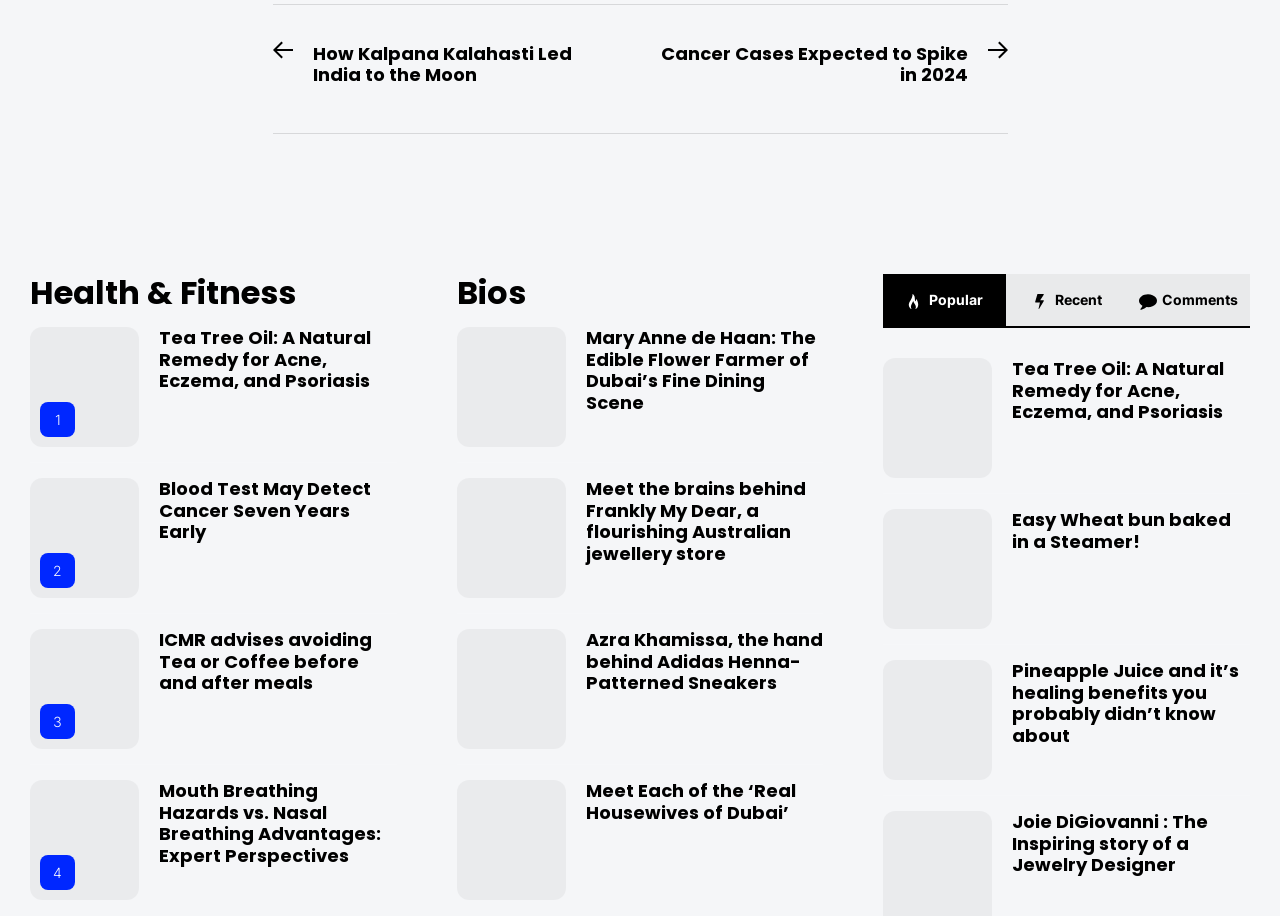Respond to the following question with a brief word or phrase:
How many links are there in the 'Popular' section?

3